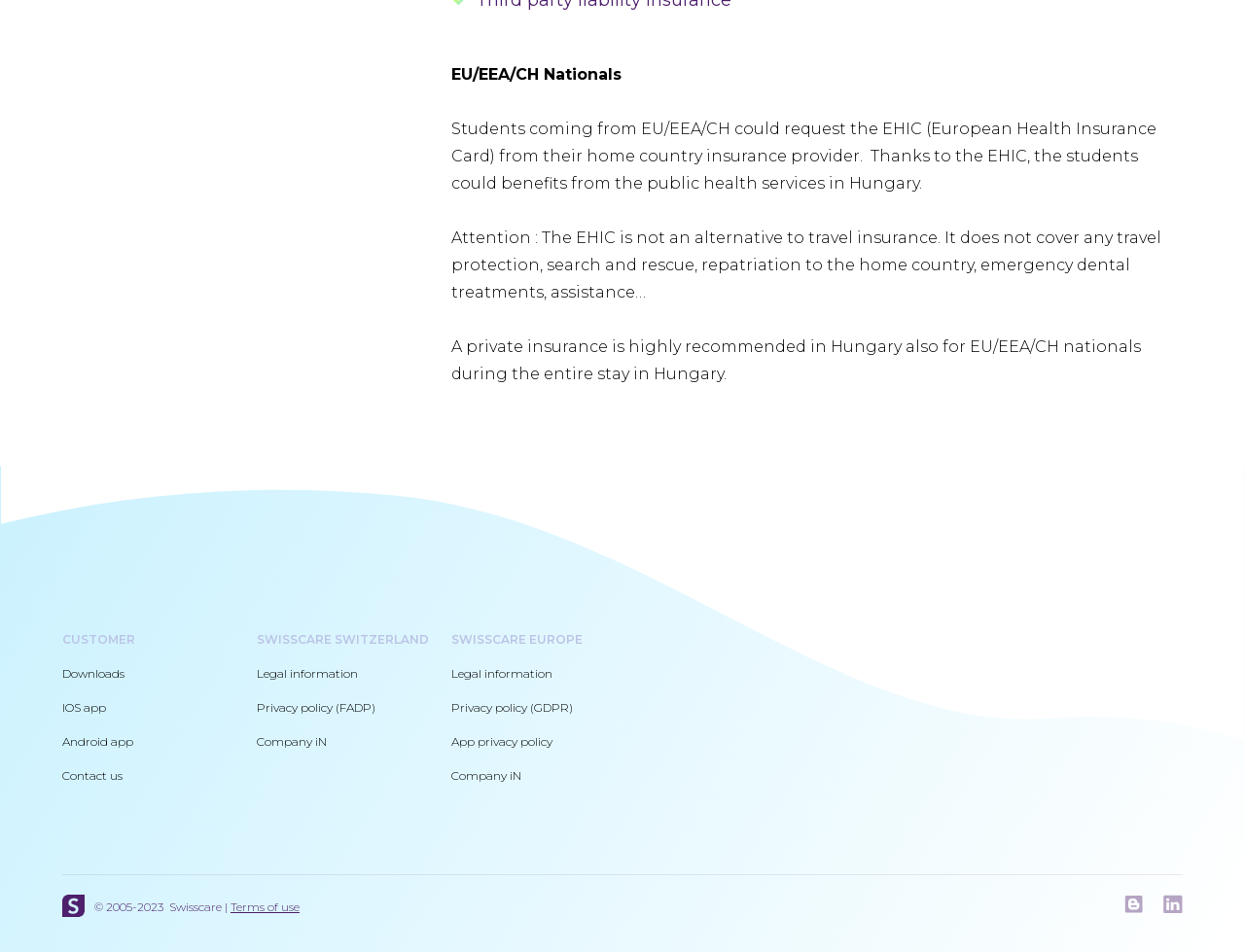Identify the bounding box coordinates for the region of the element that should be clicked to carry out the instruction: "Click Downloads". The bounding box coordinates should be four float numbers between 0 and 1, i.e., [left, top, right, bottom].

[0.05, 0.7, 0.1, 0.715]